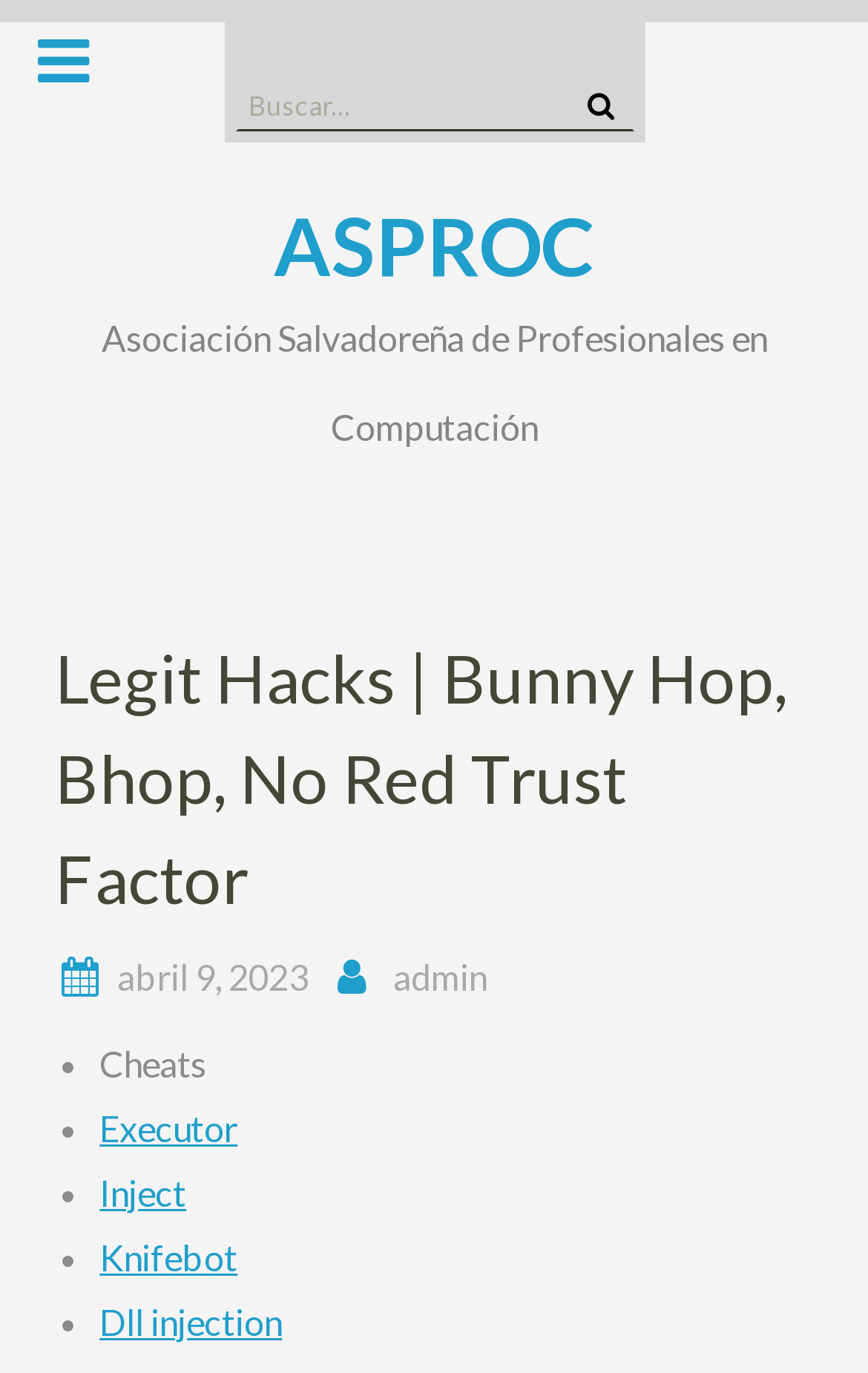Find the bounding box coordinates of the element to click in order to complete the given instruction: "Go to home page."

None